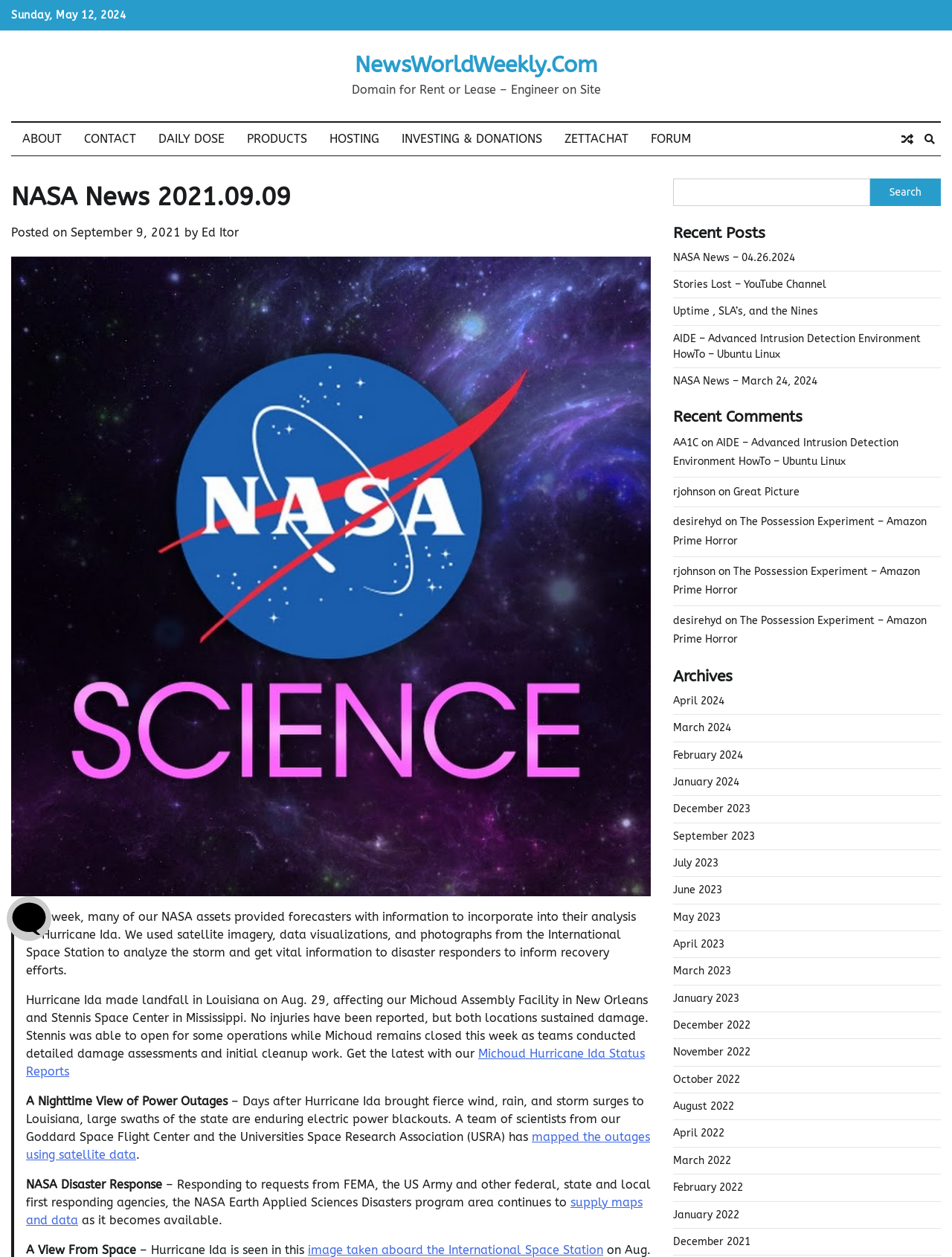How many links are there in the 'Recent Posts' section?
Using the image provided, answer with just one word or phrase.

5